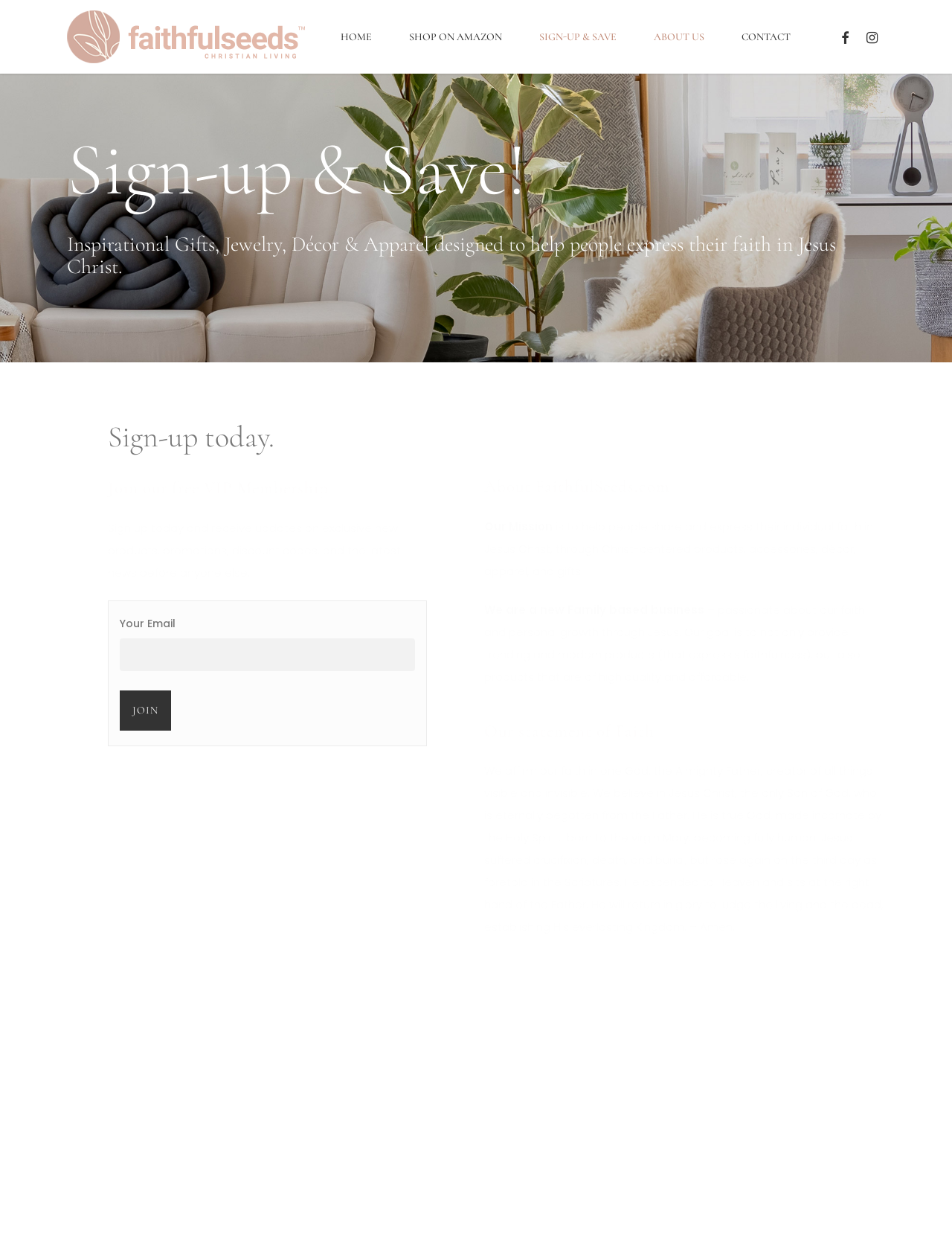Determine the bounding box coordinates for the area that needs to be clicked to fulfill this task: "Click the HOME link". The coordinates must be given as four float numbers between 0 and 1, i.e., [left, top, right, bottom].

[0.338, 0.026, 0.41, 0.033]